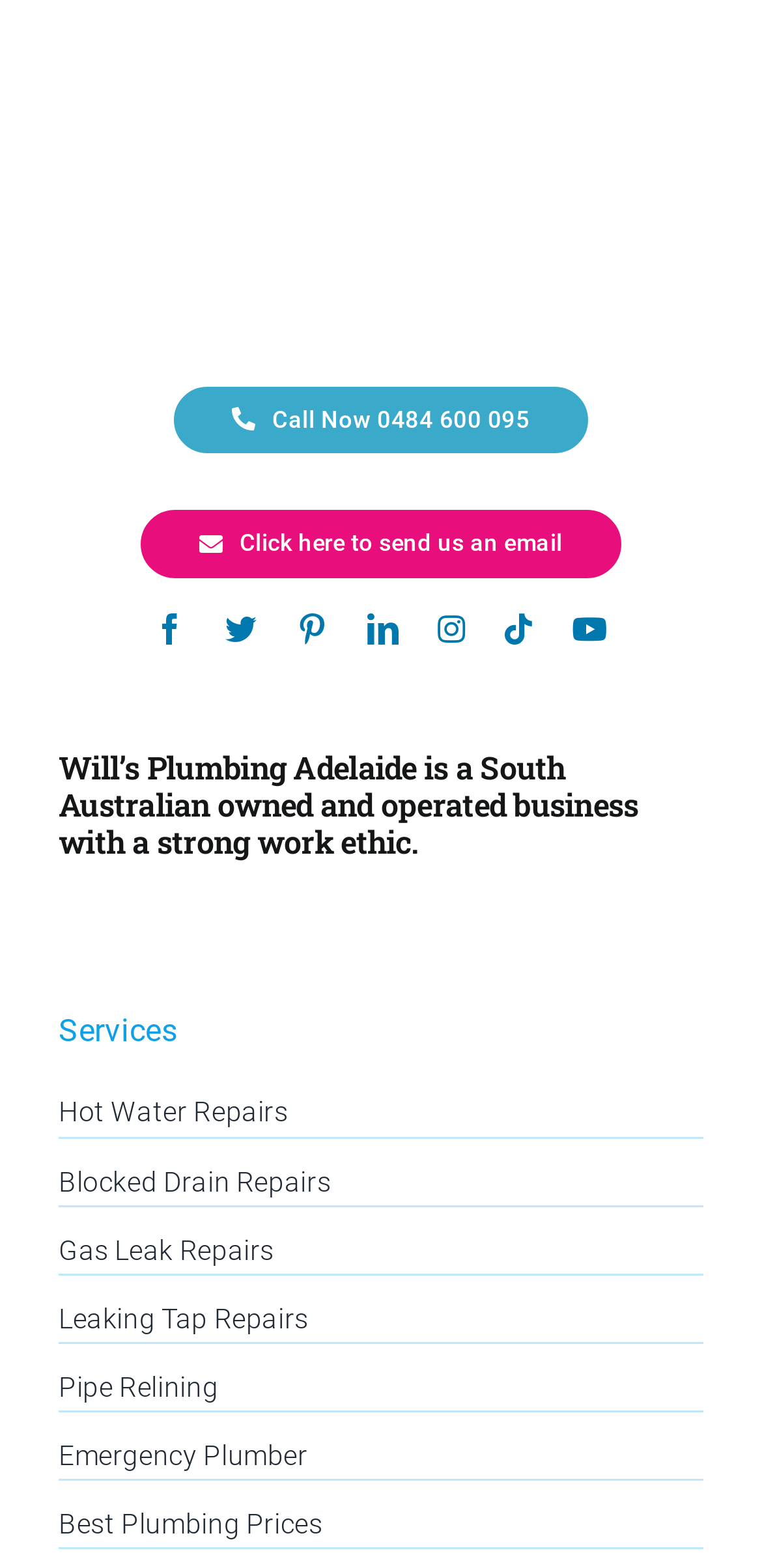Find the bounding box coordinates for the area that should be clicked to accomplish the instruction: "Click on Hot Water Services".

[0.077, 0.131, 0.19, 0.154]